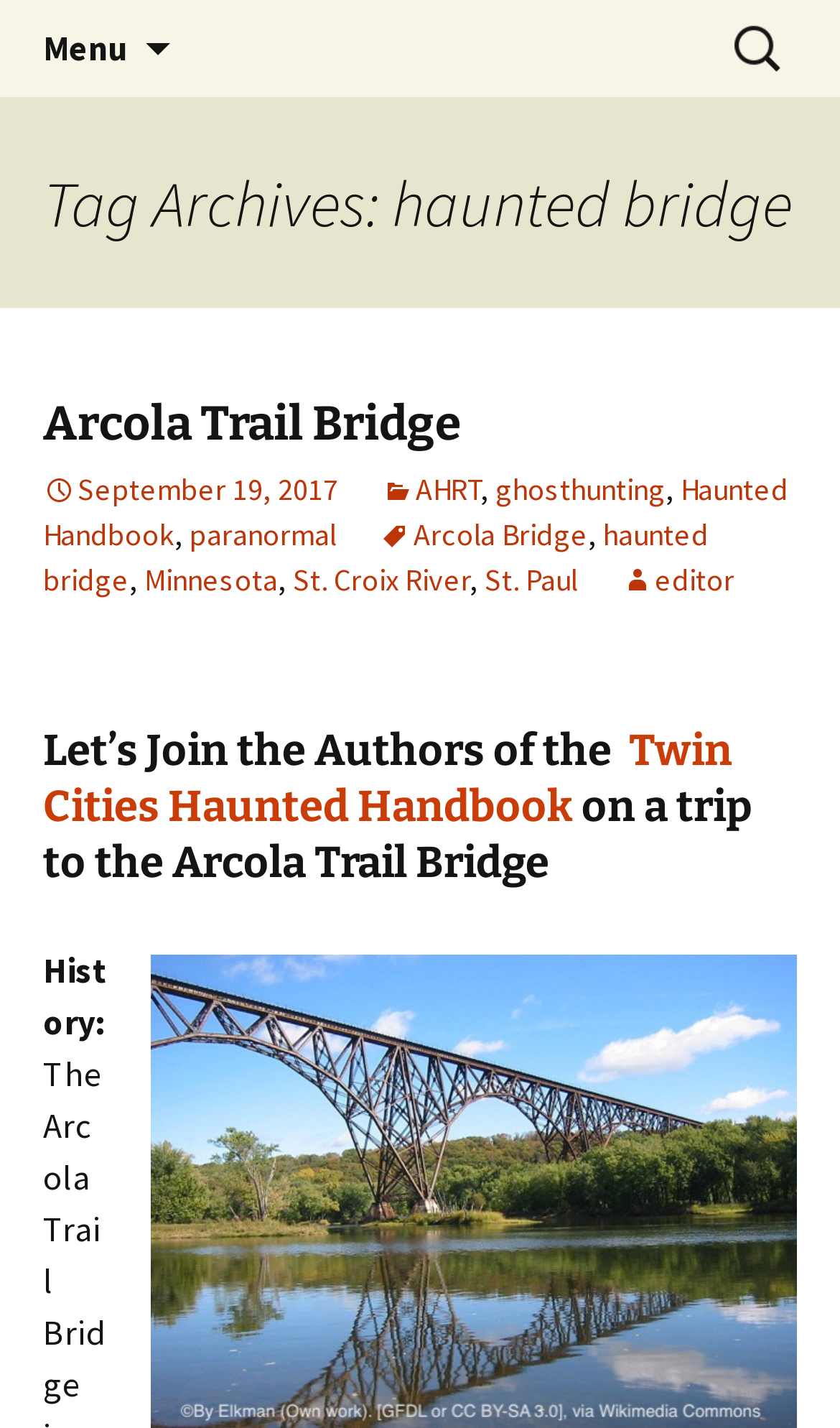Identify the bounding box coordinates of the section that should be clicked to achieve the task described: "Search for something".

[0.862, 0.006, 0.949, 0.062]